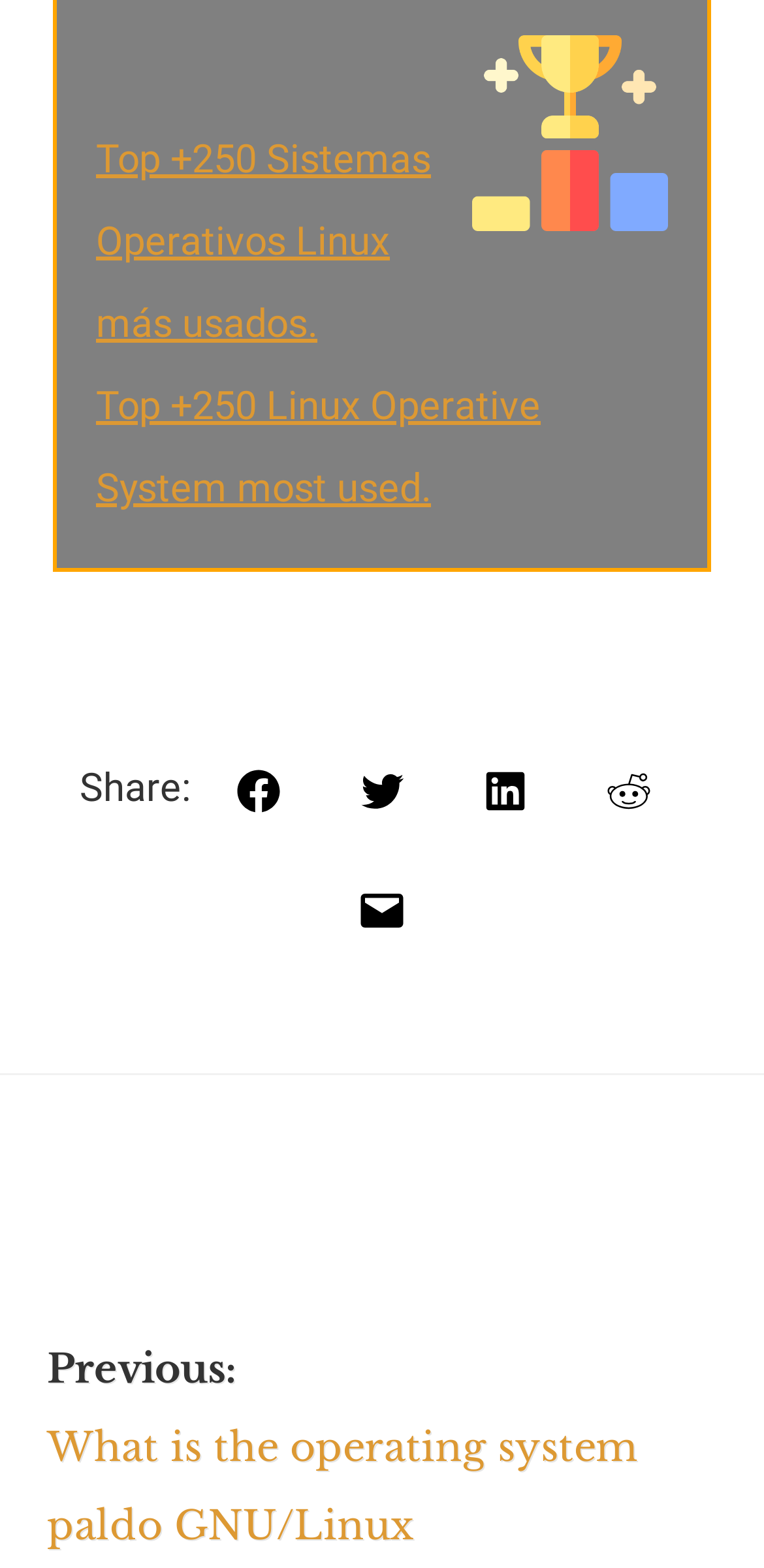Please specify the bounding box coordinates of the area that should be clicked to accomplish the following instruction: "Share on Facebook". The coordinates should consist of four float numbers between 0 and 1, i.e., [left, top, right, bottom].

[0.278, 0.476, 0.396, 0.533]